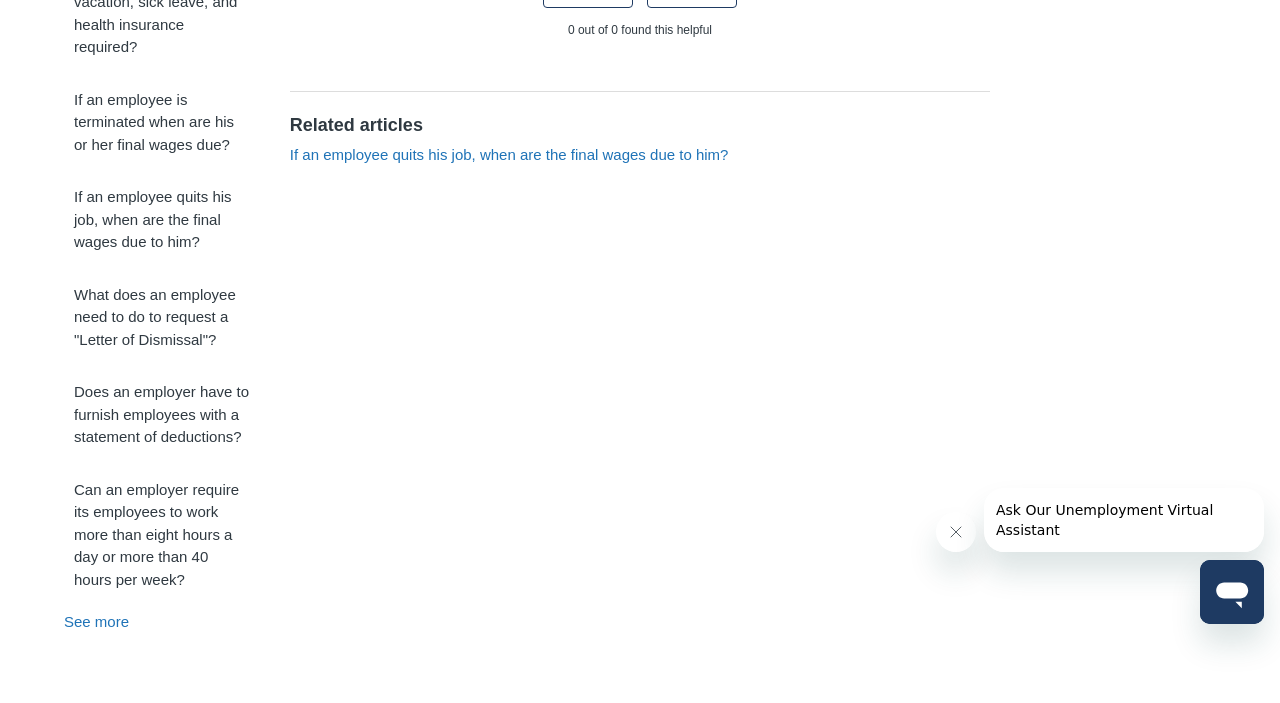Find the bounding box coordinates for the HTML element described as: "See more". The coordinates should consist of four float values between 0 and 1, i.e., [left, top, right, bottom].

[0.05, 0.872, 0.101, 0.896]